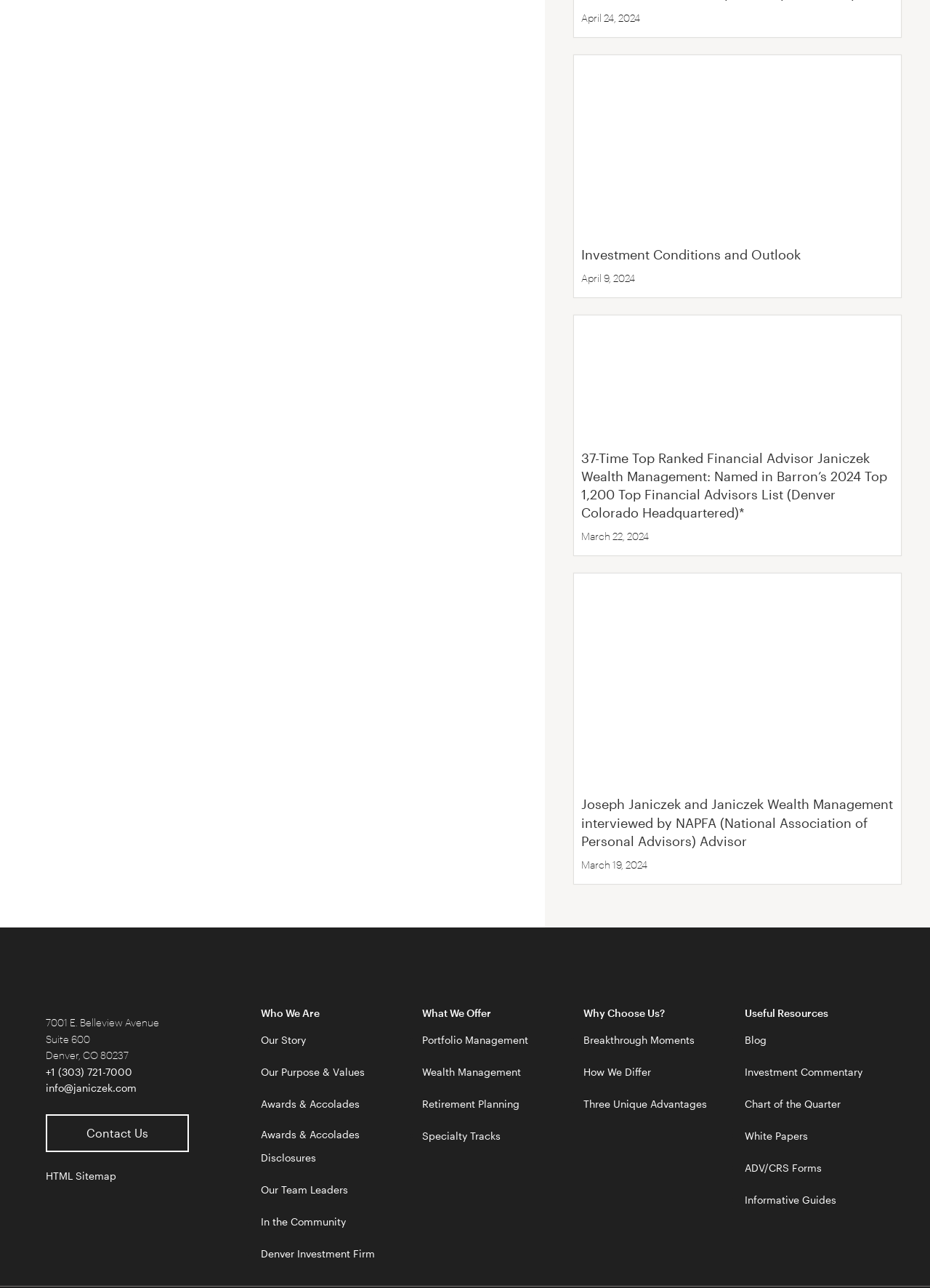Identify the bounding box coordinates for the element you need to click to achieve the following task: "Read the 'Blog'". The coordinates must be four float values ranging from 0 to 1, formatted as [left, top, right, bottom].

[0.801, 0.798, 0.824, 0.816]